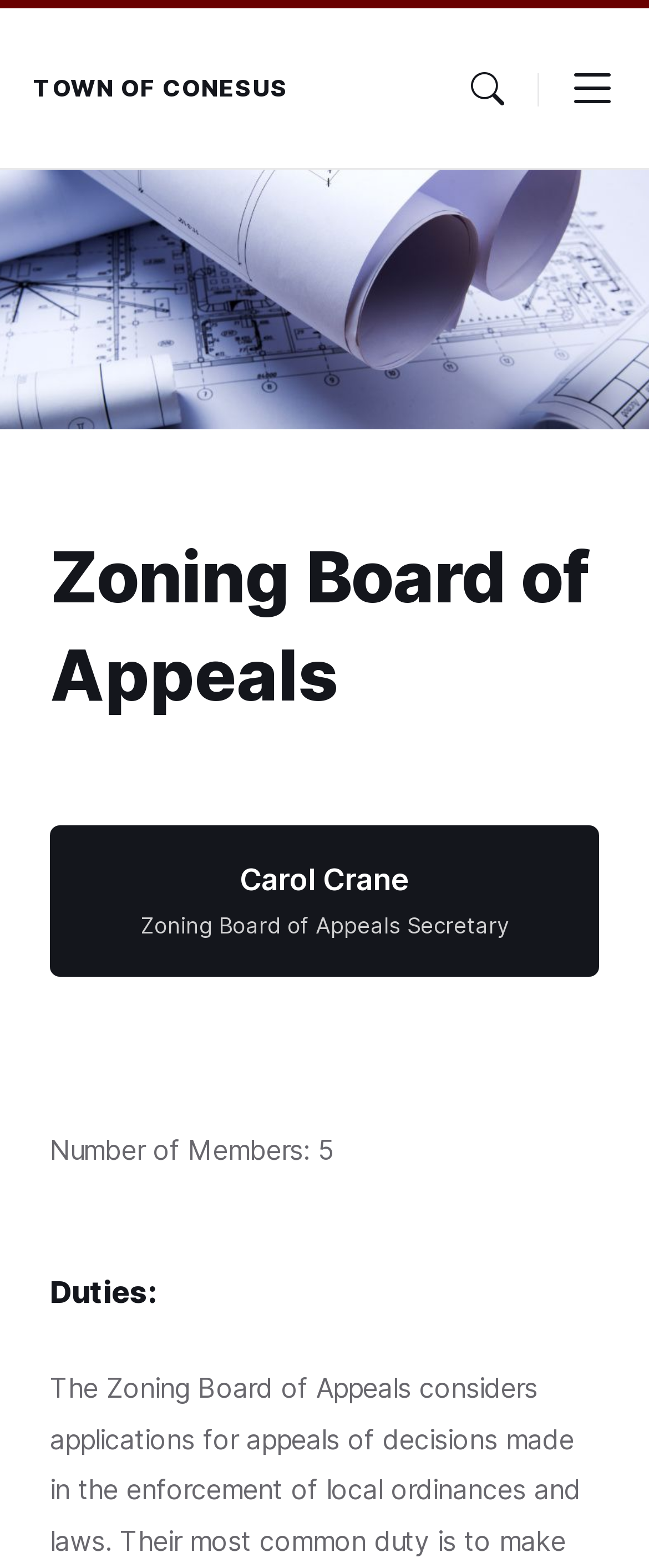Generate a detailed explanation of the webpage's features and information.

The webpage is about the Zoning Board of Appeals in the Town of Conesus. At the top left, there is a link to the "TOWN OF CONESUS" page. On the top right, there are two buttons, one with a search icon and the other with a menu icon. 

Below the top section, there is a header section that spans almost the entire width of the page. Within this section, there is a heading that reads "Zoning Board of Appeals". 

Further down, there is a section that appears to be about a person, Carol Crane, who is the Secretary of the Zoning Board of Appeals. Her name is mentioned in a heading and also as a link. There is a description of her role as "Zoning Board of Appeals Secretary". 

Below this section, there is a line of text that states "Number of Members: 5", indicating that the Zoning Board of Appeals has five members. 

Finally, there is a heading that reads "Duties:", which suggests that the webpage may provide information about the responsibilities of the Zoning Board of Appeals.